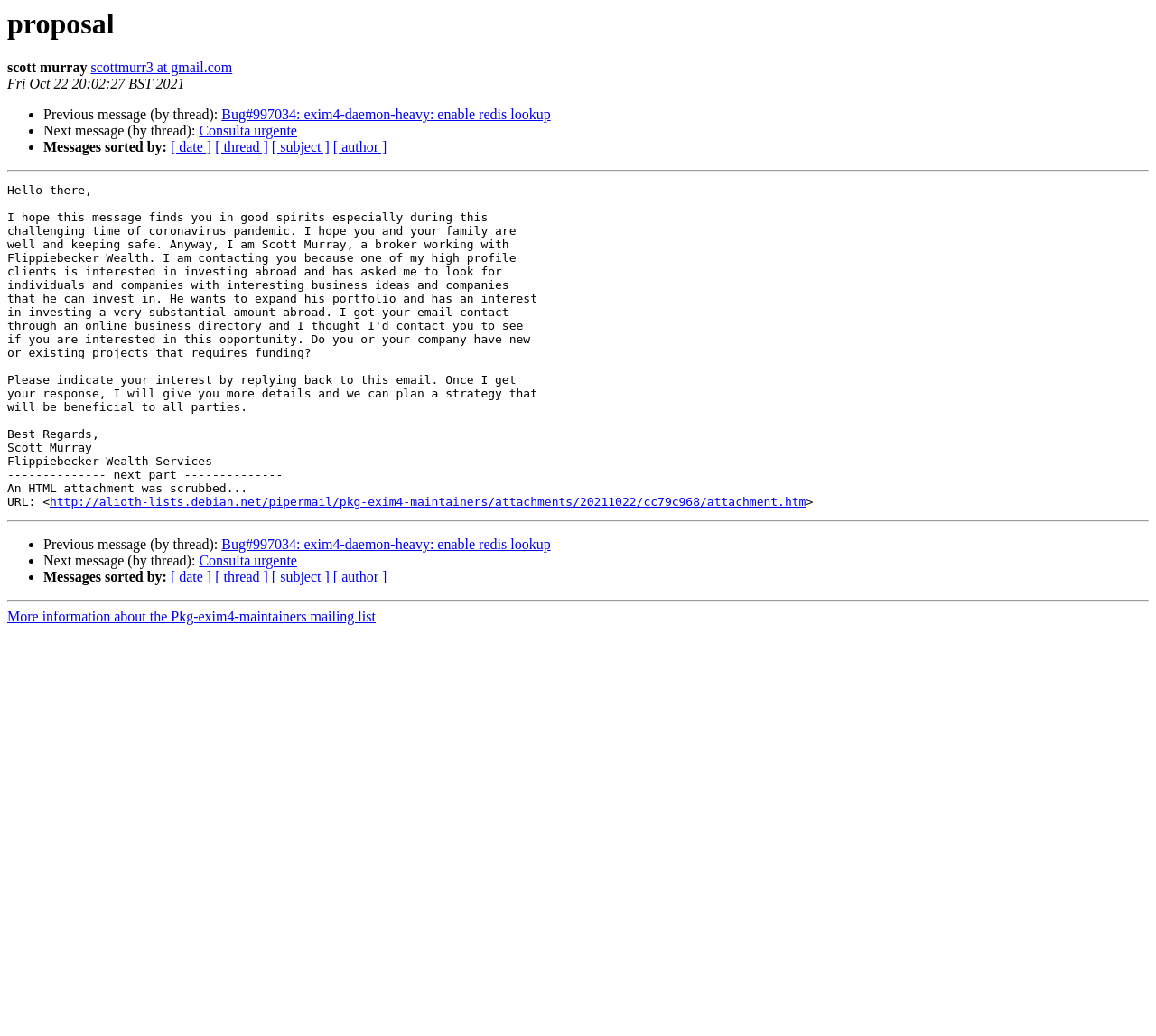Construct a comprehensive description capturing every detail on the webpage.

This webpage appears to be an email thread or a discussion forum. At the top, there is a heading that reads "proposal" and the name "scott murray" is displayed, along with an email address "scottmurr3 at gmail.com". The date "Fri Oct 22 20:02:27 BST 2021" is also shown.

Below the heading, there are three bullet points with links to previous and next messages in the thread, as well as a message titled "Bug#997034: exim4-daemon-heavy: enable redis lookup". There is also a link to sort messages by date, thread, subject, or author.

A horizontal separator line divides the top section from the rest of the page. Below the separator, there is a link to an attachment, followed by a greater-than symbol (>).

Another horizontal separator line divides the page again, and below it, the same pattern of bullet points and links to previous and next messages, as well as sorting options, is repeated.

At the very bottom of the page, there is a link to more information about the Pkg-exim4-maintainers mailing list.